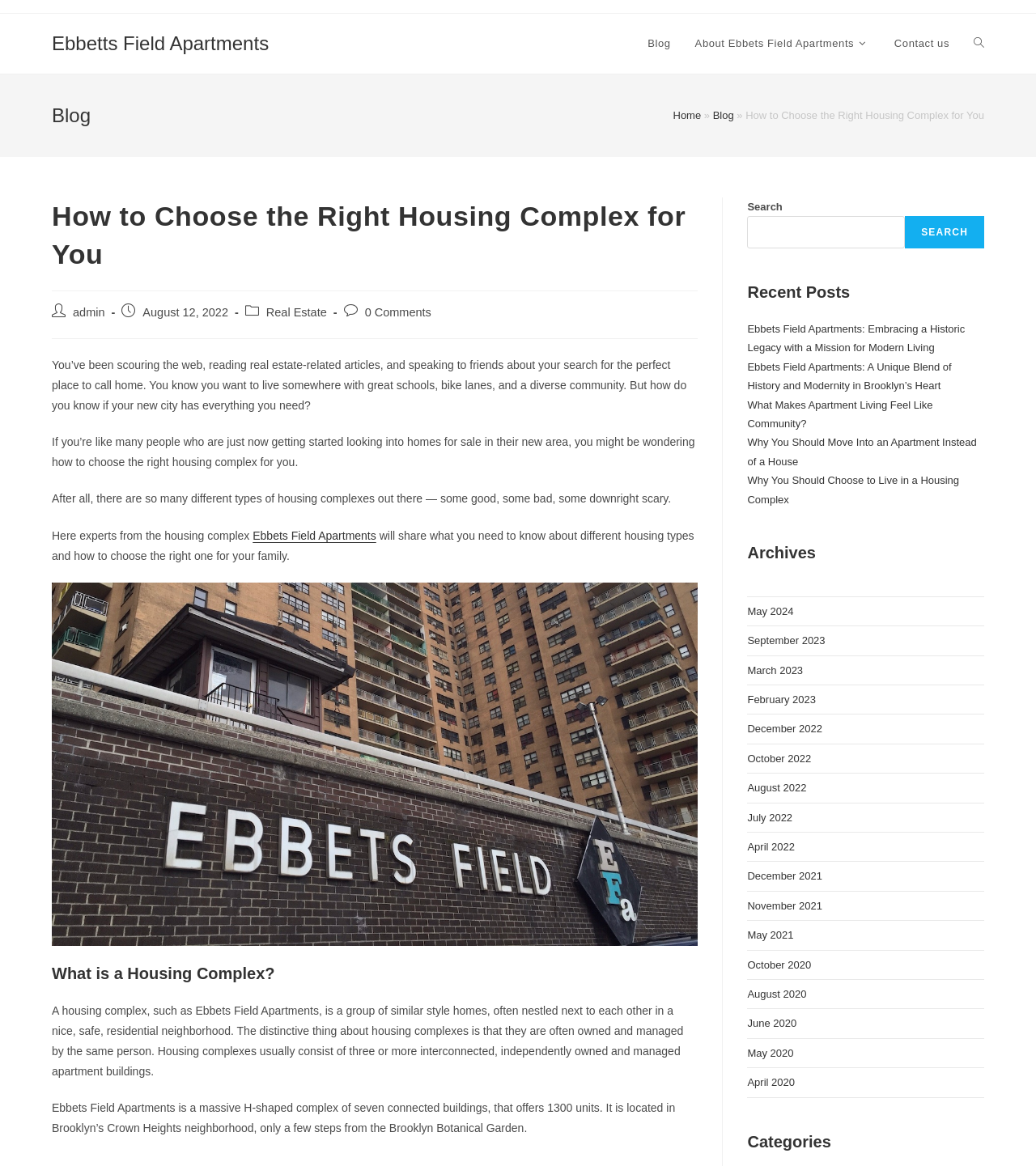Could you indicate the bounding box coordinates of the region to click in order to complete this instruction: "Click on the 'Contact us' link".

[0.851, 0.012, 0.928, 0.063]